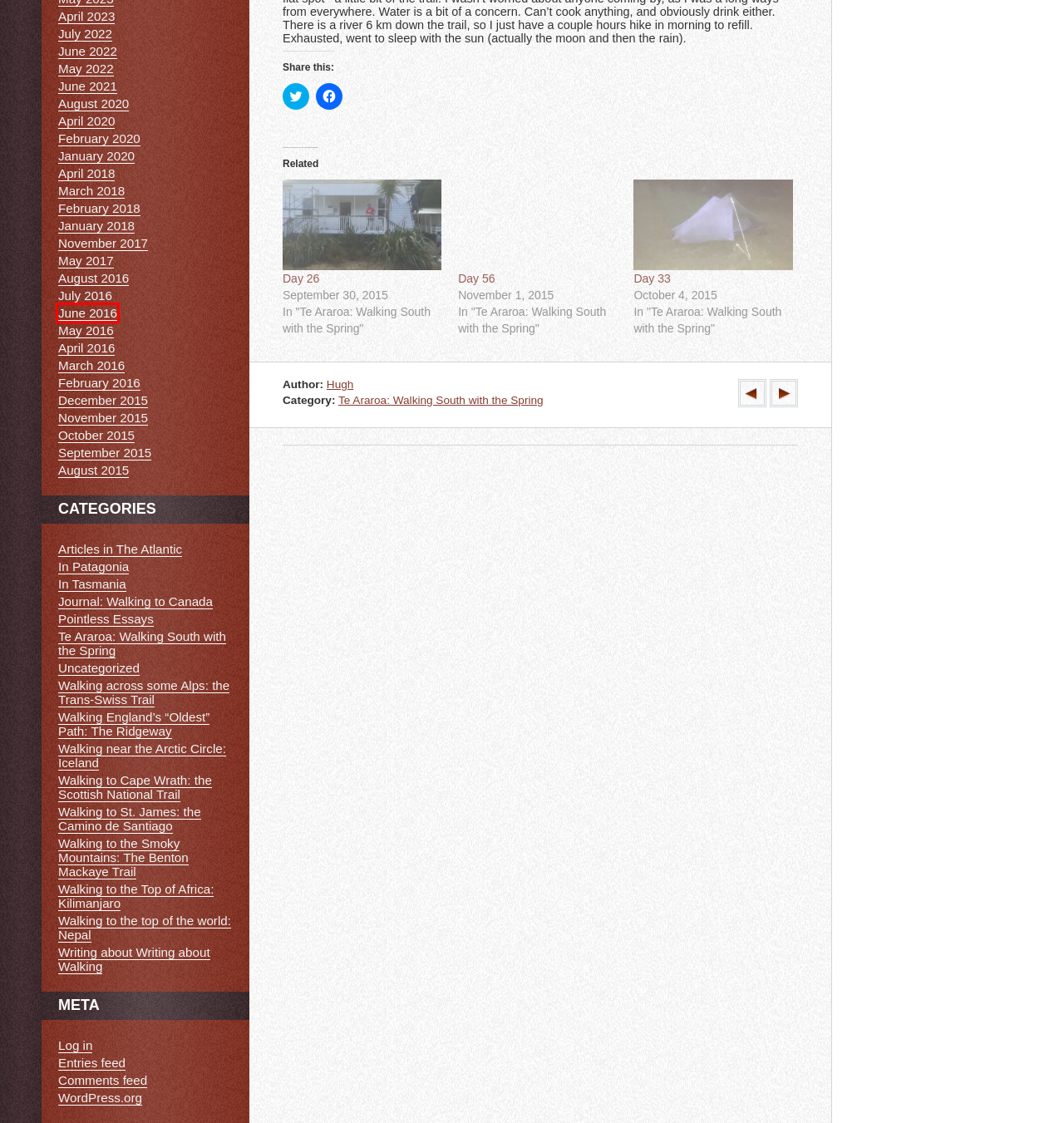You have a screenshot of a webpage with a red bounding box around an element. Identify the webpage description that best fits the new page that appears after clicking the selected element in the red bounding box. Here are the candidates:
A. In Patagonia  –
B. January  –  2020  –
C. Day 56  –
D. Uncategorized  –
E. June  –  2016  –
F. Day 33  –
G. February  –  2020  –
H. Walking to the Smoky Mountains: The Benton Mackaye Trail  –

E